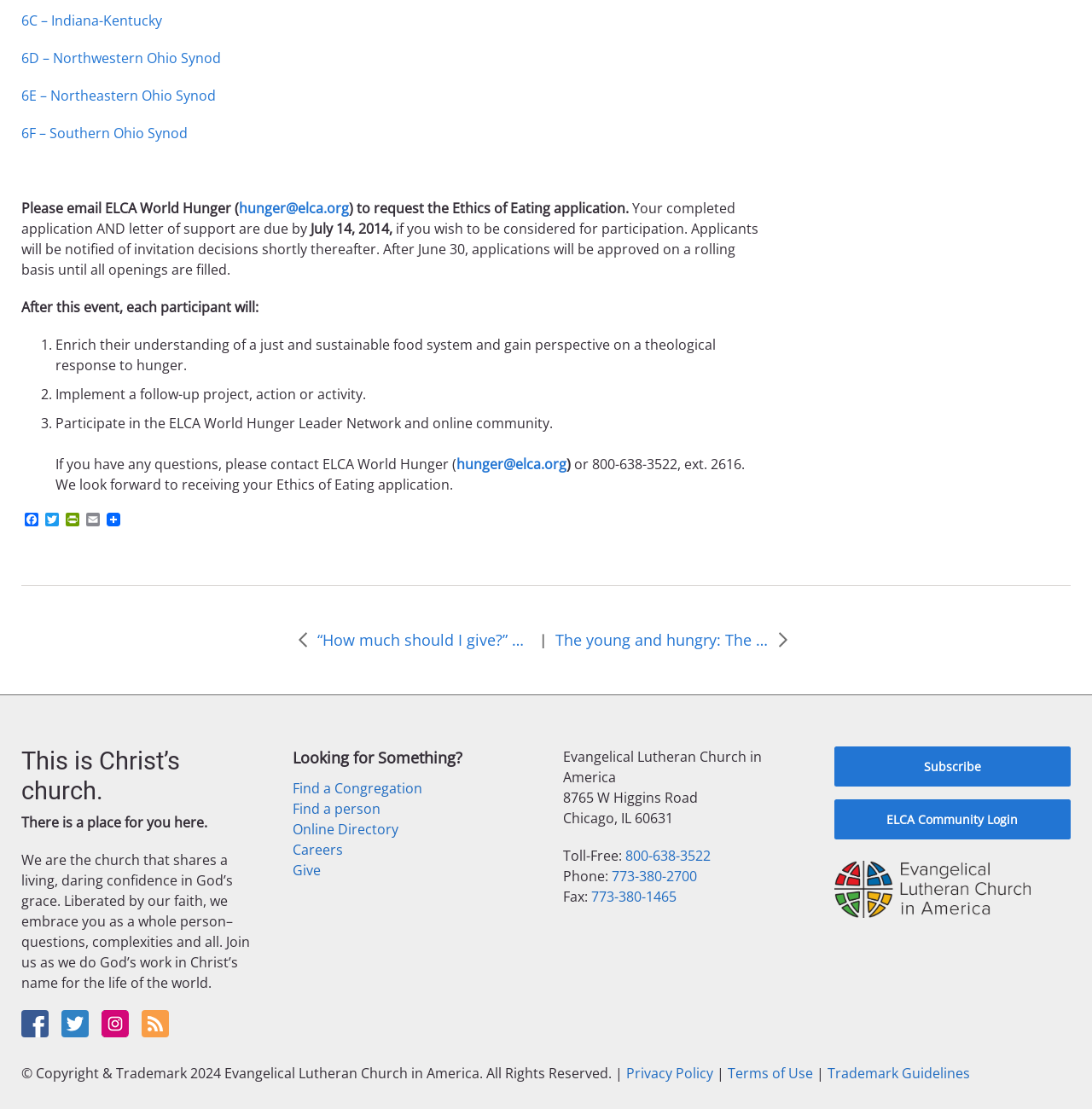Identify the coordinates of the bounding box for the element that must be clicked to accomplish the instruction: "Find a Congregation".

[0.268, 0.702, 0.386, 0.719]